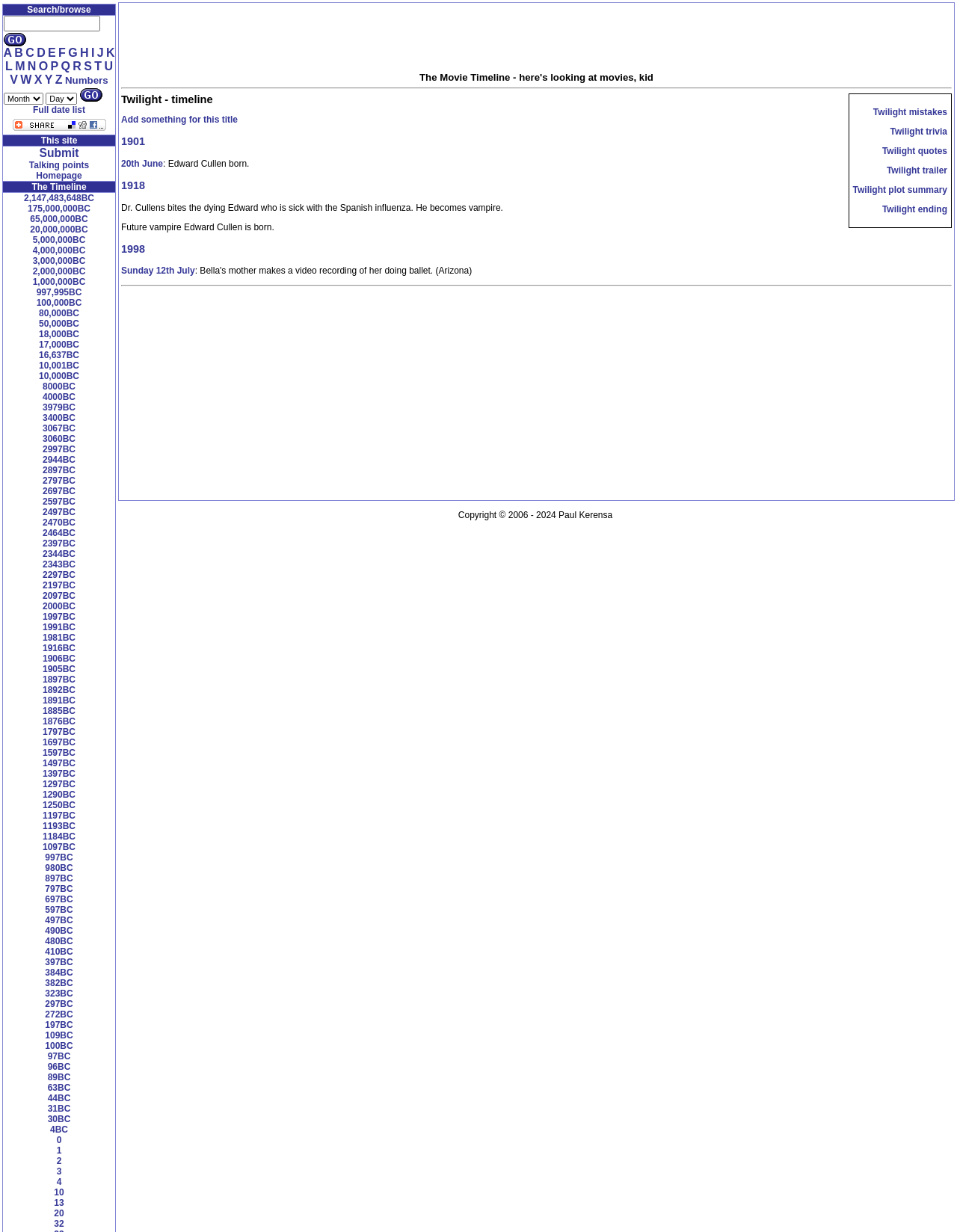What is the purpose of the search textbox?
Please give a detailed and elaborate answer to the question based on the image.

The search textbox is located at the top of the webpage, and it allows users to search for specific dates or events in the movie timeline. The presence of the 'Search/browse' heading above the textbox suggests that it is a key feature of the webpage.